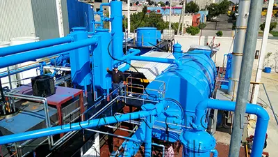Illustrate the image with a detailed and descriptive caption.

The image showcases the Model A Waste Tyre Pyrolysis Plant, characterized by its striking blue structure and a complex network of pipes. In the foreground, a worker is seen maneuvering along the elevated platform, indicating active maintenance or operation. The plant features a variety of components including large cylindrical tanks and interconnected piping systems, highlighting its industrial functionality. This facility is designed for the efficient recycling of waste tyres, converting them into valuable resources, and is an essential part of sustainable waste management technology. The background hints at a busy industrial setting, underscoring the plant's operational context within a larger manufacturing or processing environment.